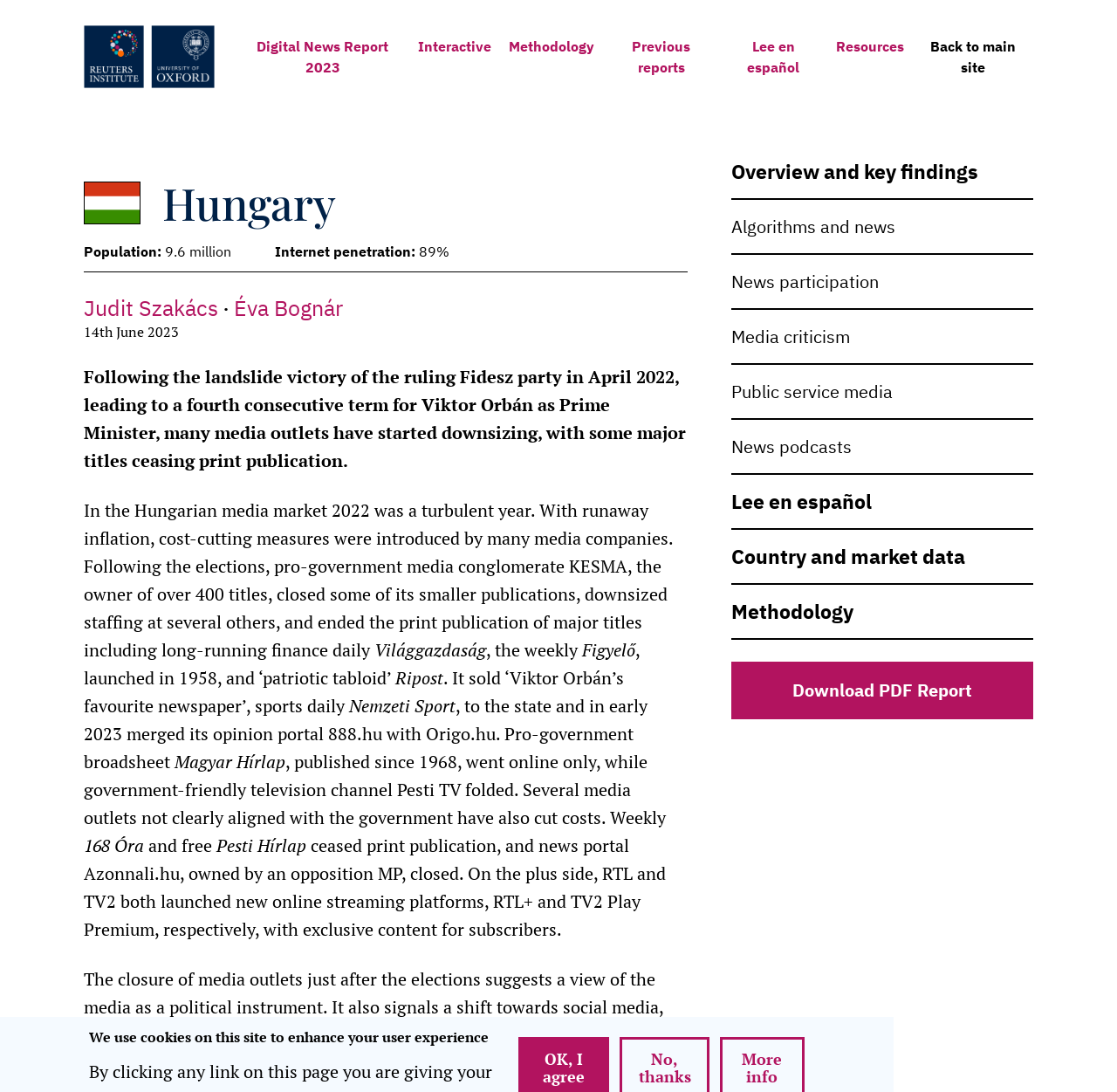Pinpoint the bounding box coordinates of the element you need to click to execute the following instruction: "Learn more about Overview and key findings". The bounding box should be represented by four float numbers between 0 and 1, in the format [left, top, right, bottom].

[0.655, 0.133, 0.925, 0.183]